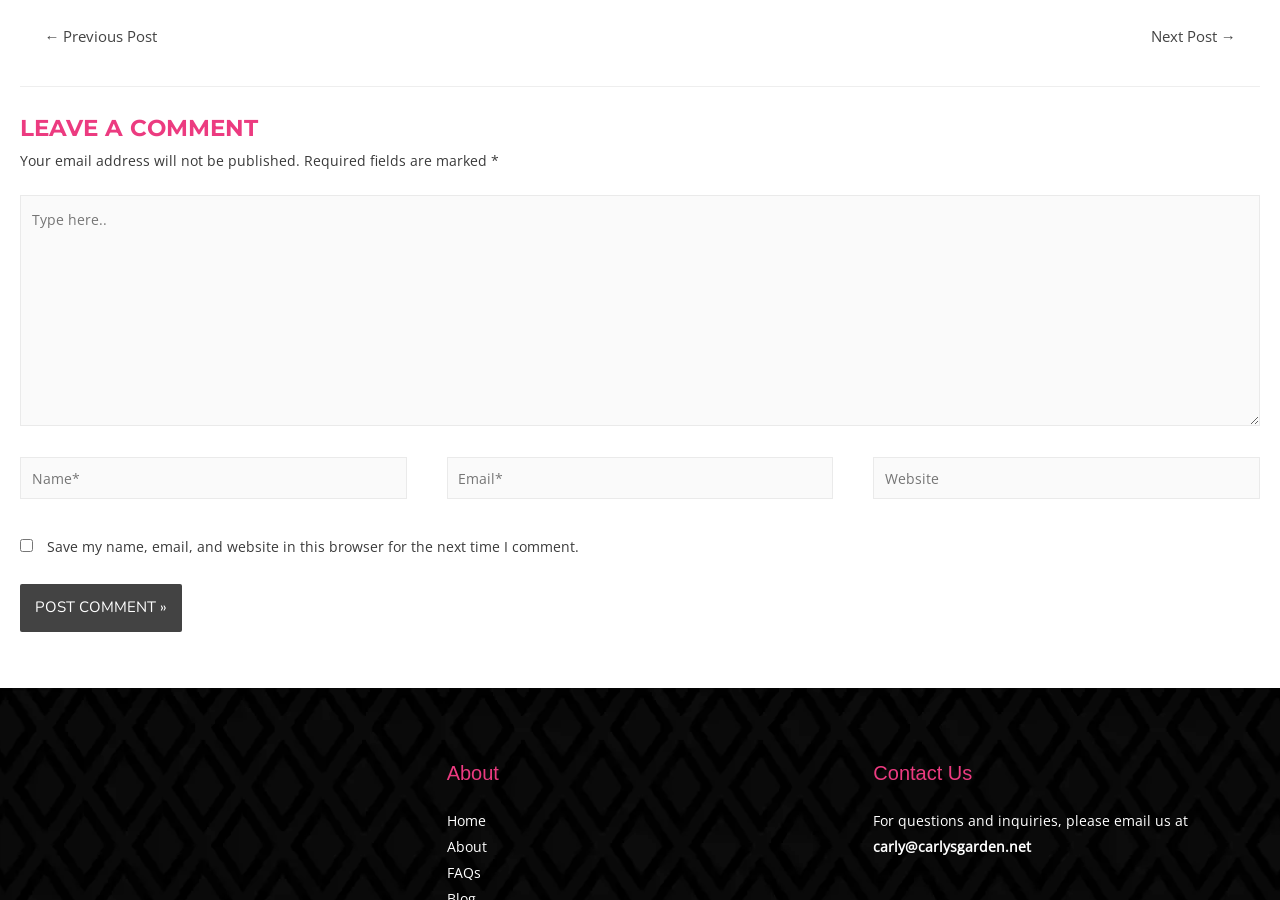Given the following UI element description: "About", find the bounding box coordinates in the webpage screenshot.

[0.349, 0.93, 0.38, 0.951]